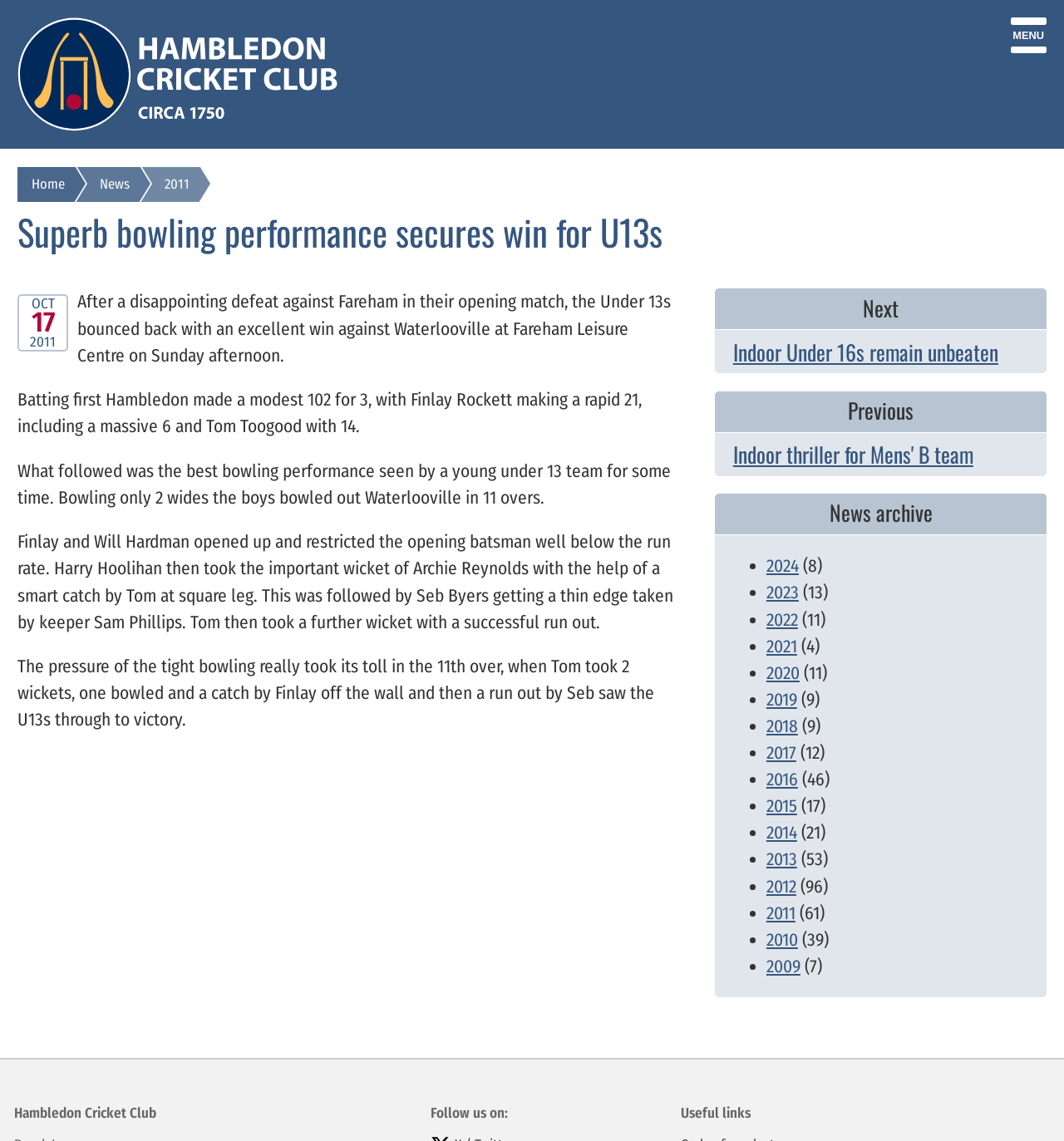Please determine the bounding box coordinates for the element that should be clicked to follow these instructions: "Click the Hambledon Cricket Club logo".

[0.017, 0.016, 0.329, 0.115]